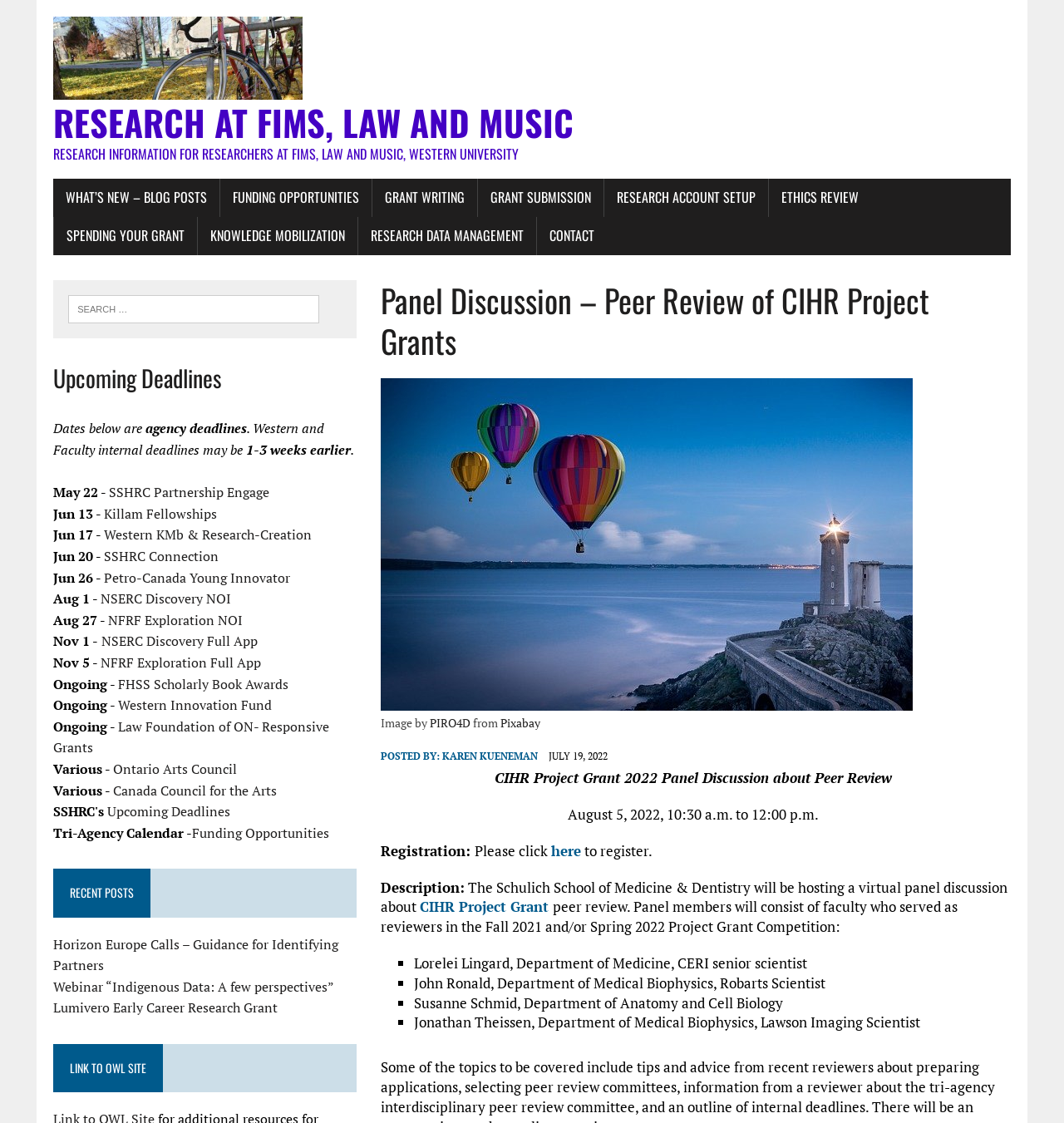Describe all the key features and sections of the webpage thoroughly.

This webpage is about research at FIMS, Law, and Music at Western University. At the top, there is a heading "RESEARCH AT FIMS, LAW AND MUSIC" followed by a subheading "RESEARCH INFORMATION FOR RESEARCHERS AT FIMS, LAW AND MUSIC, WESTERN UNIVERSITY". Below this, there are several links to different research-related topics, including "WHAT'S NEW – BLOG POSTS", "FUNDING OPPORTUNITIES", "GRANT WRITING", and more.

On the right side of the page, there is a section with a heading "Panel Discussion – Peer Review of CIHR Project Grants". This section contains a figure with a caption "Image by PIRO4D from Pixabay" and some text describing a panel discussion about peer review of CIHR Project Grants. The discussion will feature faculty members who served as reviewers in the Fall 2021 and/or Spring 2022 Project Grant Competition.

Below this section, there is a list of upcoming deadlines for various research grants and funding opportunities, including SSHRC Partnership Engage, Killam Fellowships, and more. Each deadline is listed with a date and a link to more information.

At the bottom of the page, there is a search bar and a heading "Upcoming Deadlines" with a list of dates and corresponding links to research funding opportunities.